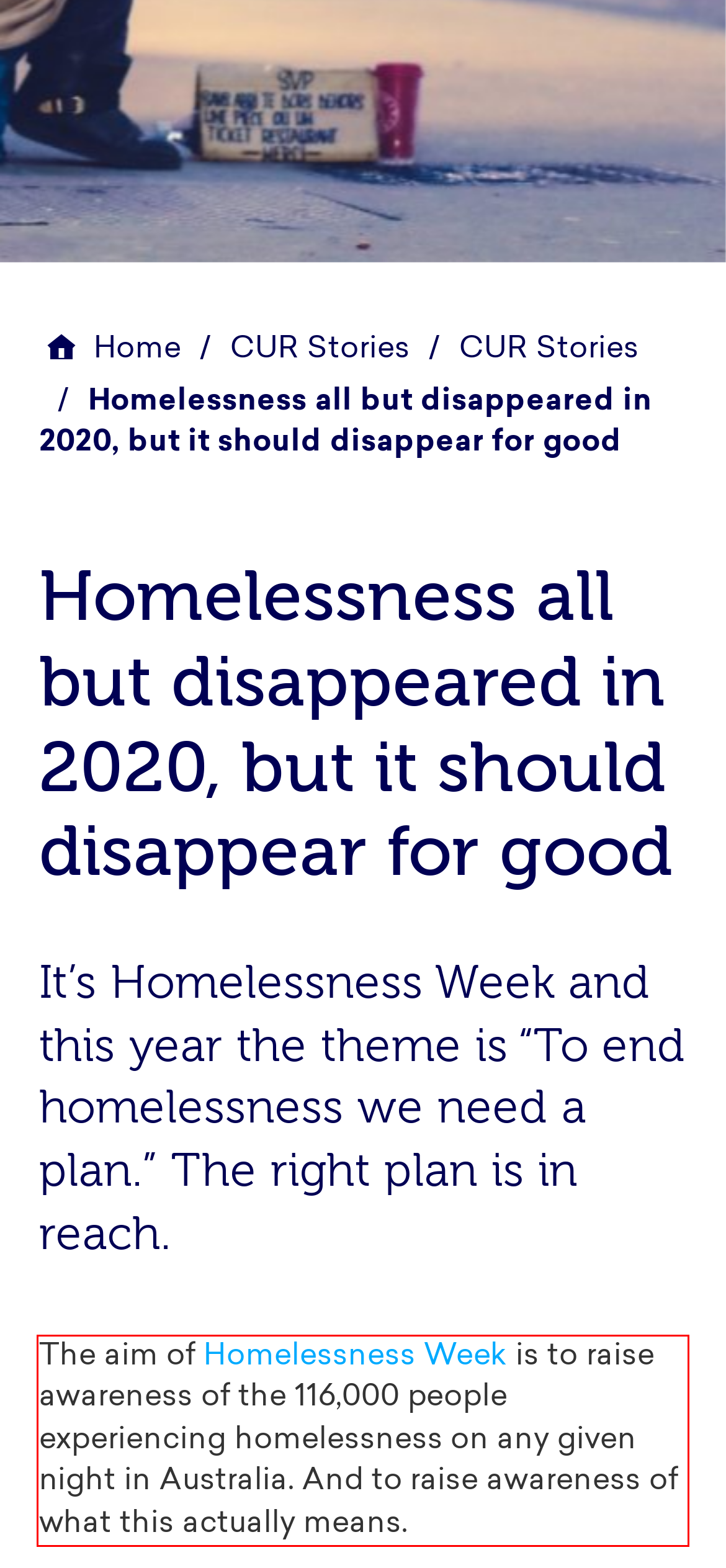Analyze the screenshot of the webpage that features a red bounding box and recognize the text content enclosed within this red bounding box.

The aim of Homelessness Week is to raise awareness of the 116,000 people experiencing homelessness on any given night in Australia. And to raise awareness of what this actually means.